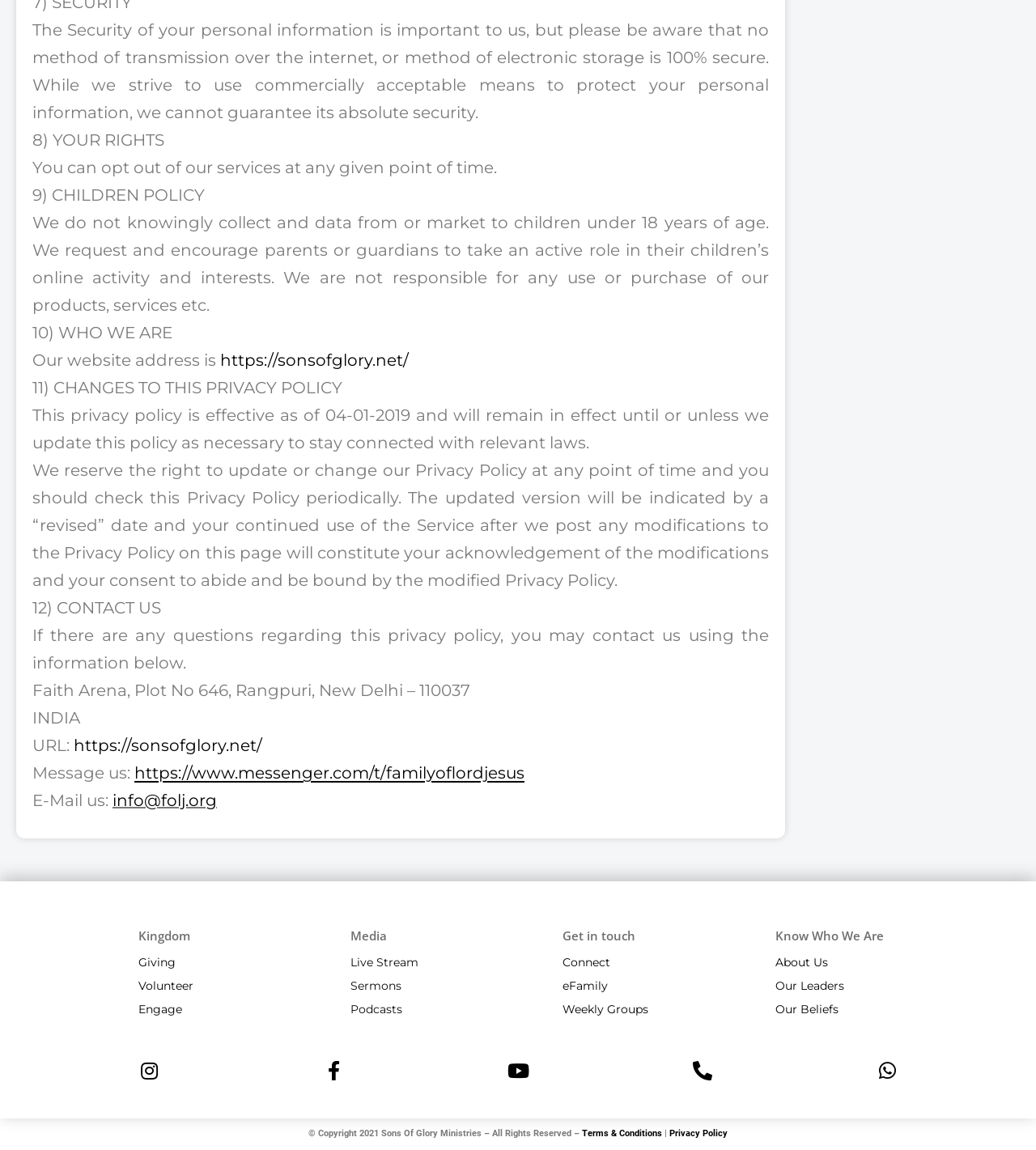Find the bounding box coordinates of the element to click in order to complete the given instruction: "Check the 'Terms & Conditions'."

[0.562, 0.981, 0.639, 0.99]